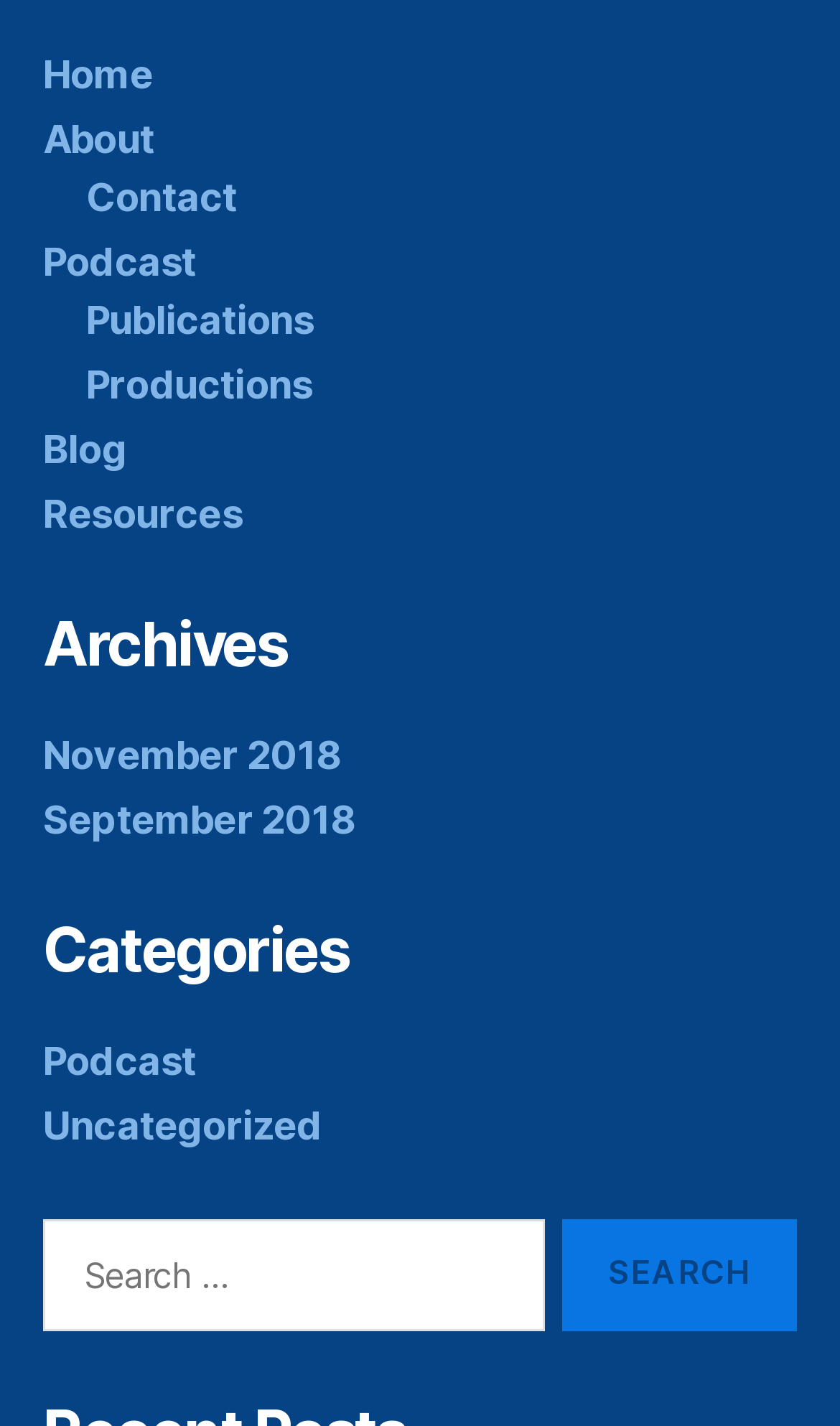How many categories are listed?
Please give a detailed and thorough answer to the question, covering all relevant points.

There are two categories listed because under the 'Categories' navigation element, there are two link elements with the text 'Podcast' and 'Uncategorized', indicating two categories.